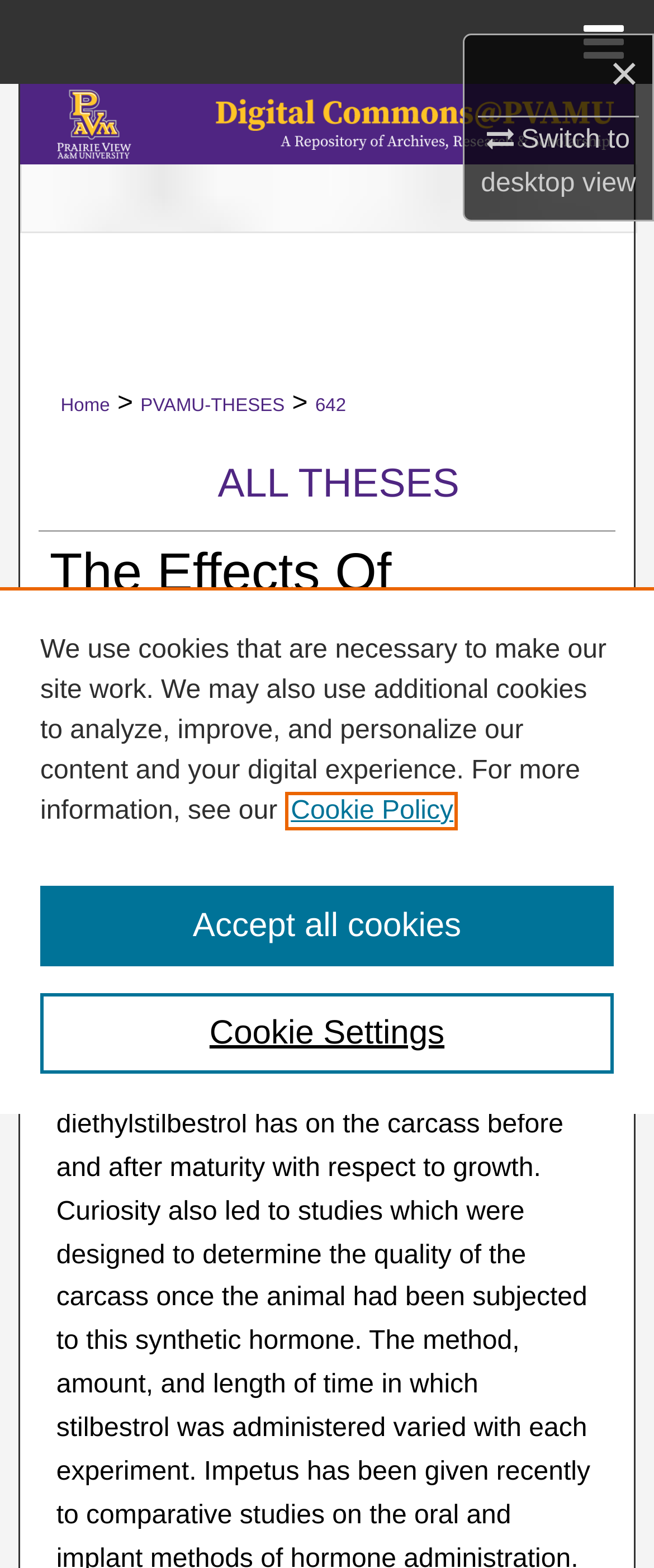Can you find the bounding box coordinates for the element that needs to be clicked to execute this instruction: "Switch to desktop view"? The coordinates should be given as four float numbers between 0 and 1, i.e., [left, top, right, bottom].

[0.735, 0.076, 0.972, 0.127]